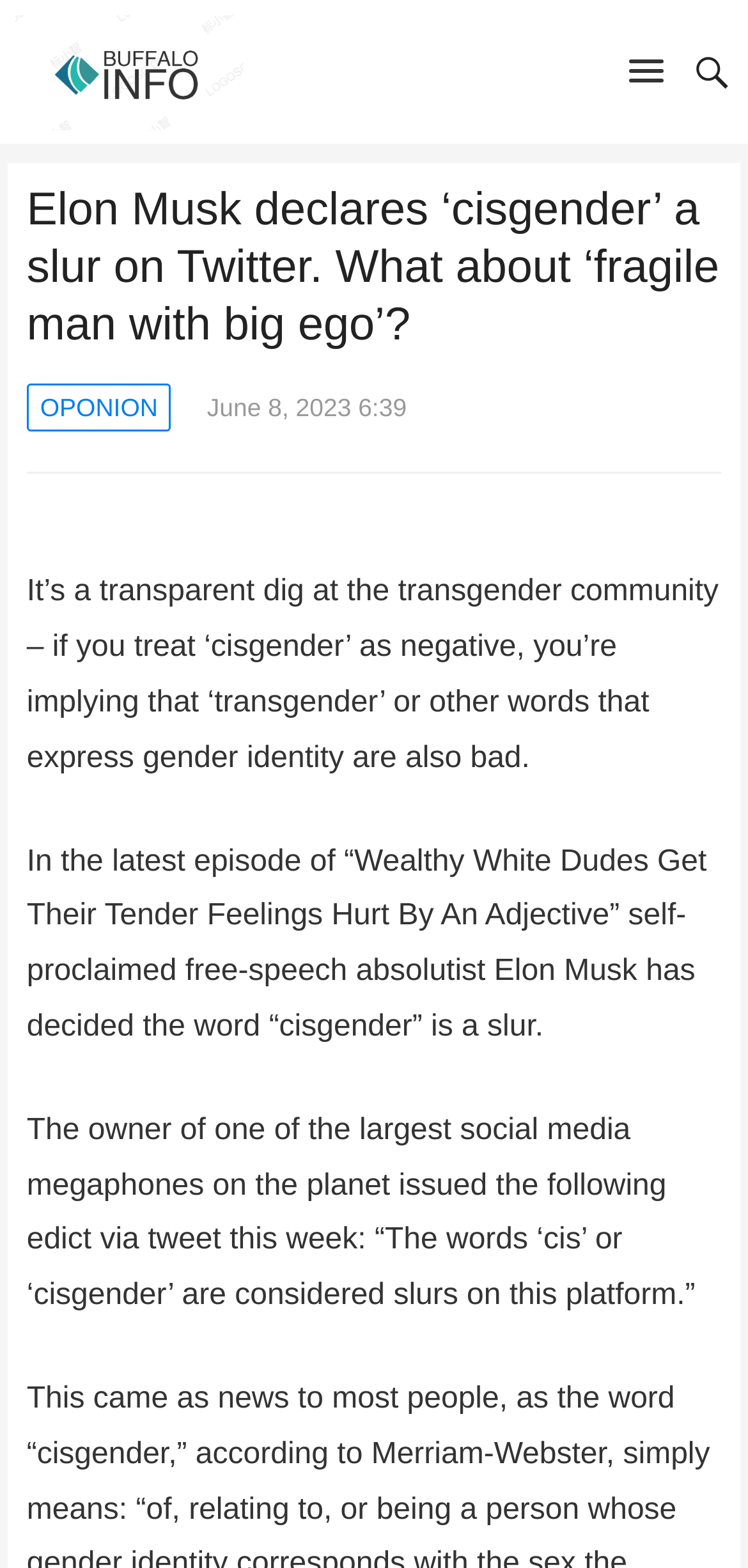Provide a thorough description of the webpage you see.

The webpage appears to be an article discussing Elon Musk's declaration of the term "cisgender" as a slur on Twitter. At the top left of the page, there is a link to "Buffalo Info" accompanied by an image with the same name. On the top right, there is a button with a popup menu.

Below the button, there is a header section that spans almost the entire width of the page. Within this section, there is a heading that repeats the title of the article, "Elon Musk declares ‘cisgender’ a slur on Twitter. What about ‘fragile man with big ego’?". To the right of the heading, there is a link to "OPONION" and a timestamp "June 8, 2023 6:39".

The main content of the article is divided into three paragraphs. The first paragraph starts below the header section and spans almost the entire width of the page. It discusses how Elon Musk's declaration is a transparent dig at the transgender community. The second paragraph is located below the first one and has a similar width. It describes Elon Musk as a self-proclaimed free-speech absolutist who has decided that the word "cisgender" is a slur. The third paragraph is positioned below the second one and is slightly narrower. It quotes Elon Musk's tweet where he declares that the words "cis" or "cisgender" are considered slurs on his platform.